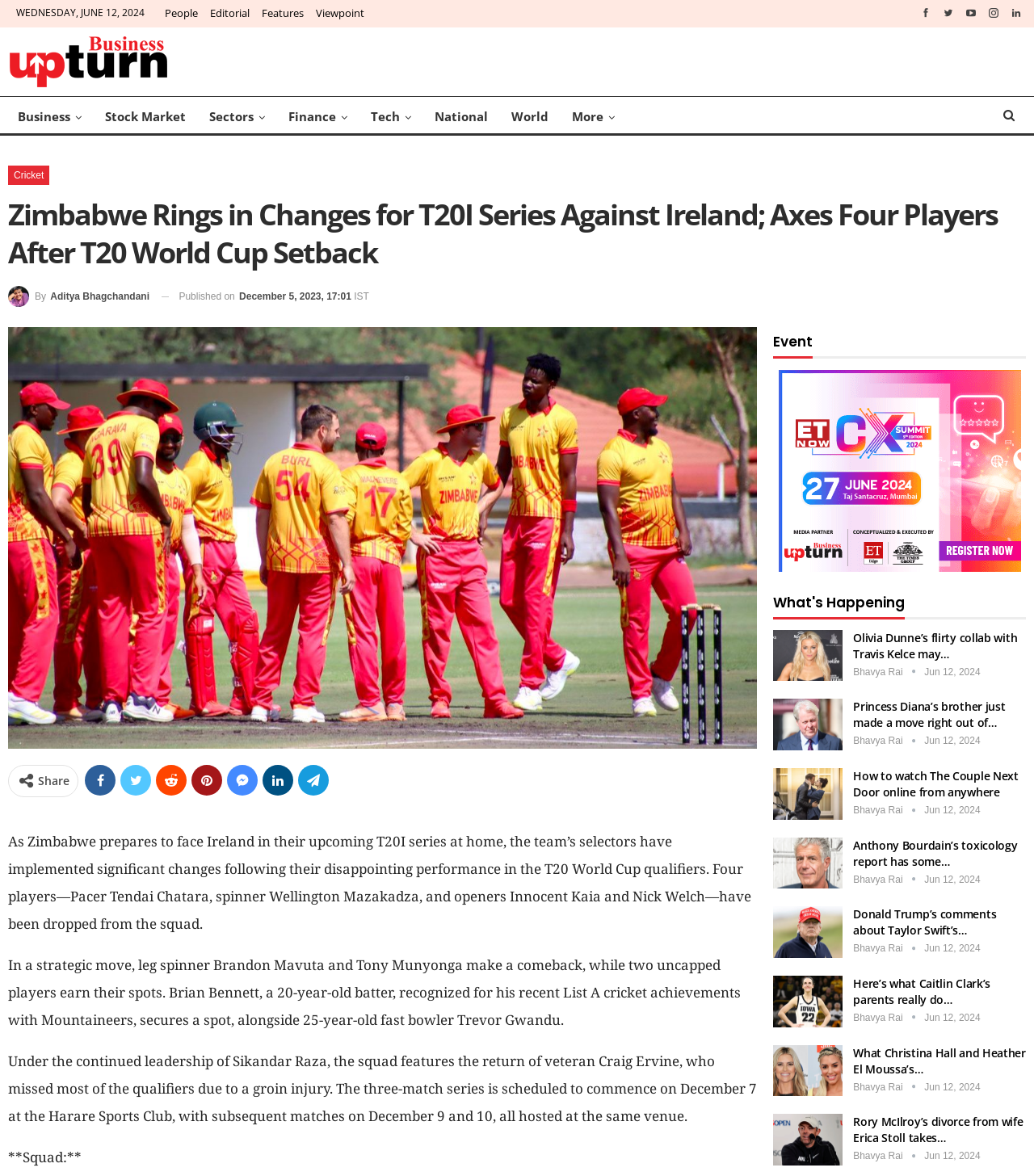How many players have been dropped from the squad?
Please ensure your answer to the question is detailed and covers all necessary aspects.

The answer can be found in the first paragraph of the article, which states that four players—Pacer Tendai Chatara, spinner Wellington Mazakadza, and openers Innocent Kaia and Nick Welch—have been dropped from the squad.